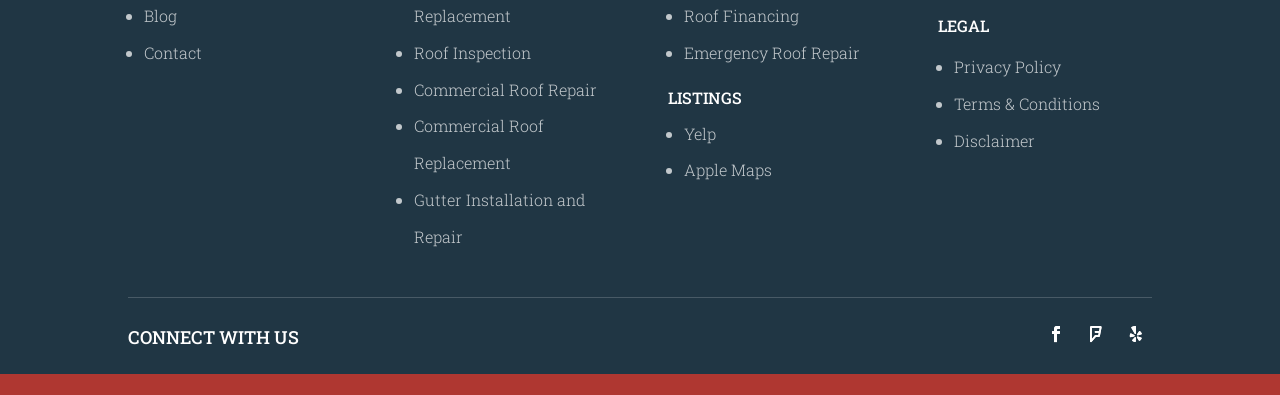Can you specify the bounding box coordinates for the region that should be clicked to fulfill this instruction: "Go to Contact".

[0.112, 0.106, 0.158, 0.159]